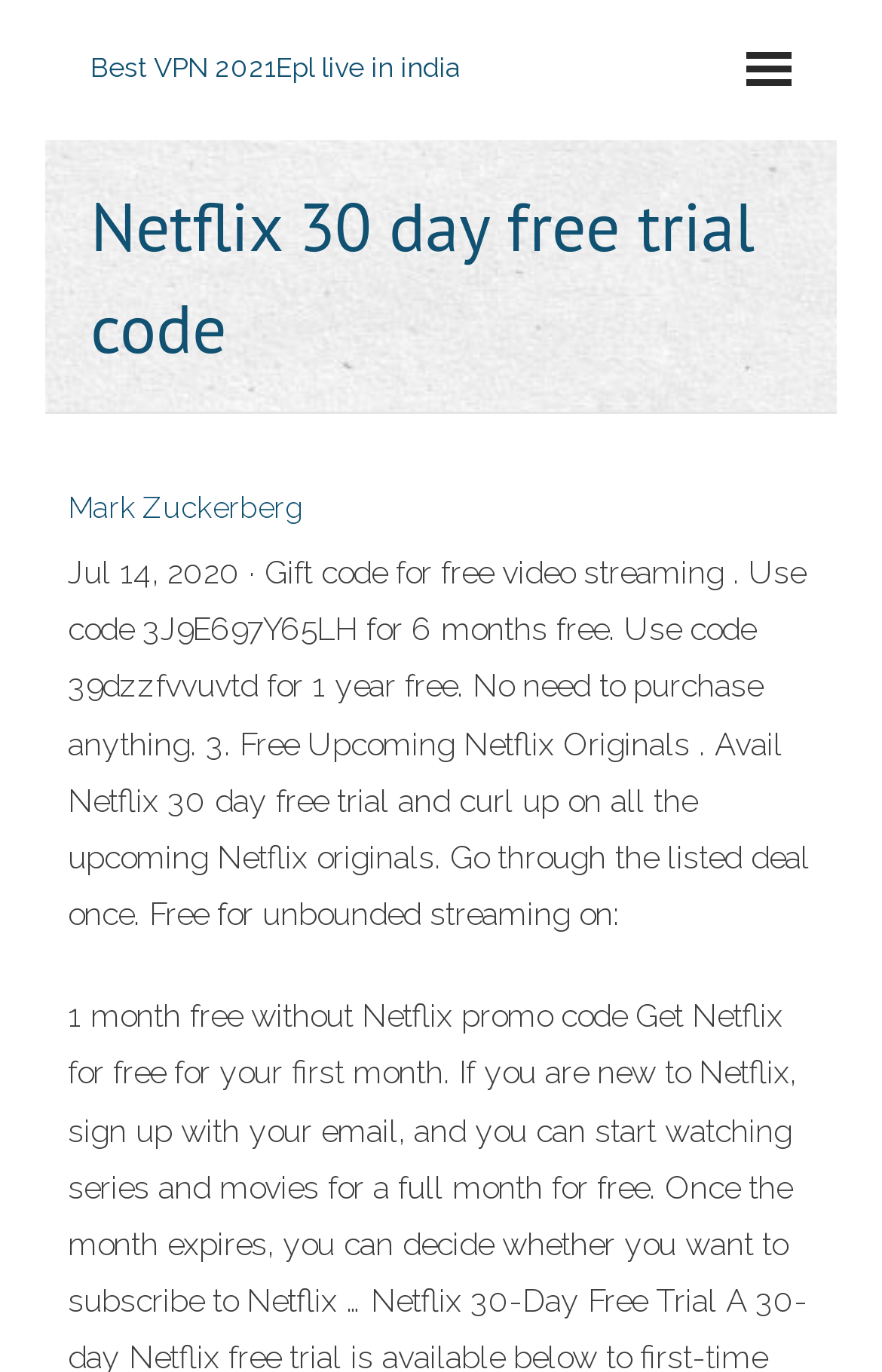What is the topic of the webpage?
Please look at the screenshot and answer in one word or a short phrase.

Netflix free trial